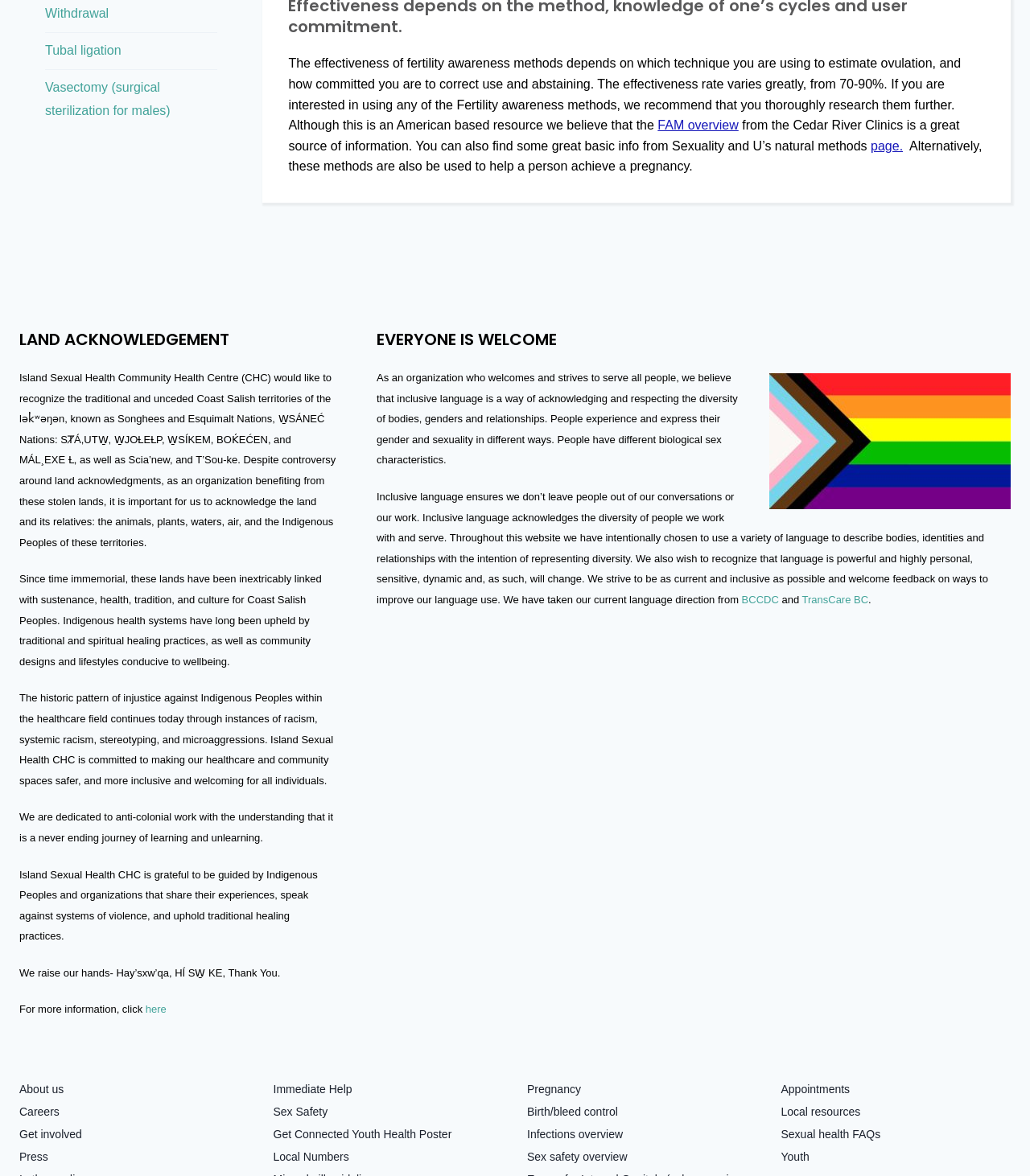How many links are there in the 'LAND ACKNOWLEDGEMENT' section?
Provide an in-depth and detailed explanation in response to the question.

In the 'LAND ACKNOWLEDGEMENT' section, there is only one link, which is 'here', located at the bottom of the section.